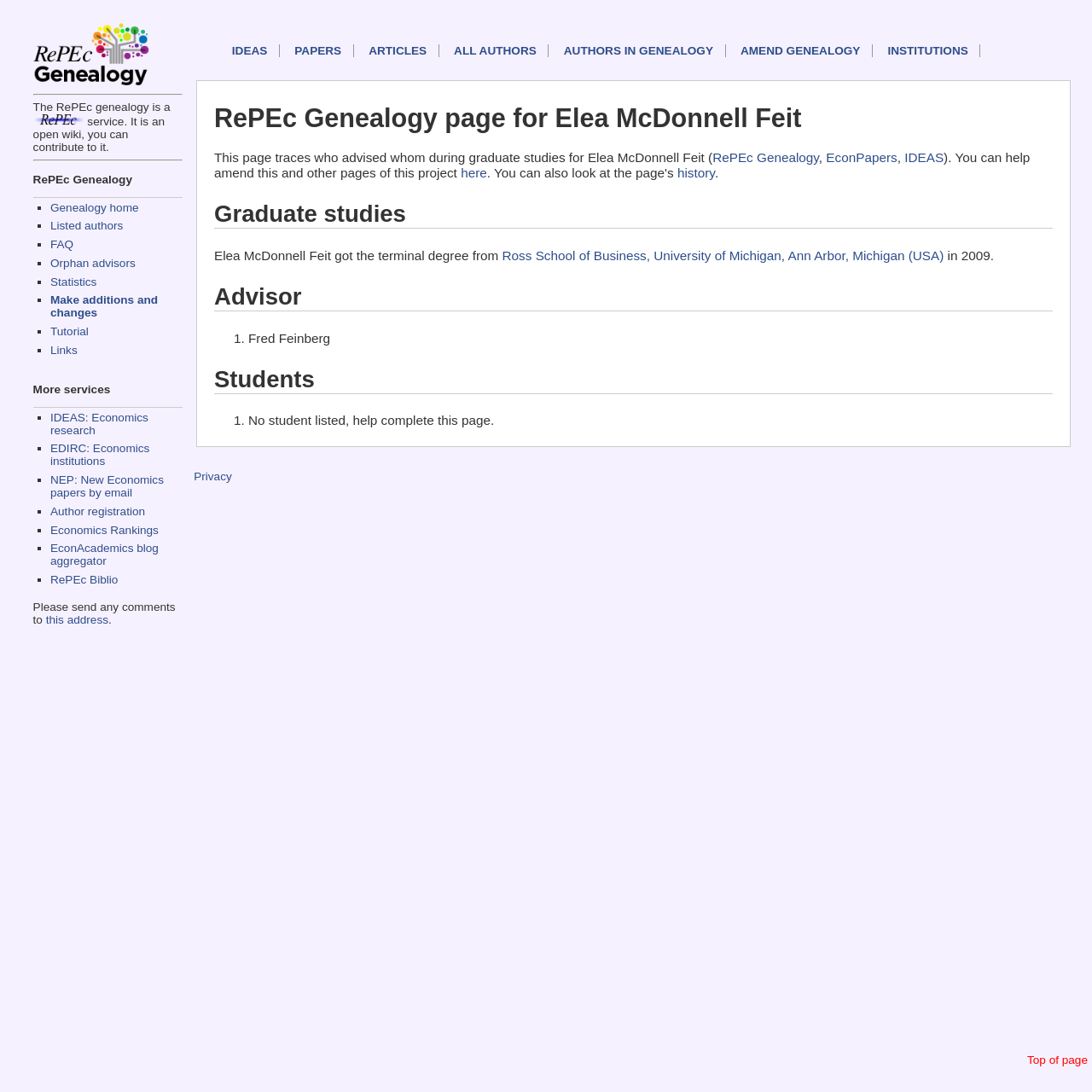Who is the advisor of Elea McDonnell Feit?
Please provide a comprehensive answer to the question based on the webpage screenshot.

The webpage lists Fred Feinberg as the advisor of Elea McDonnell Feit under the heading 'Advisor'.